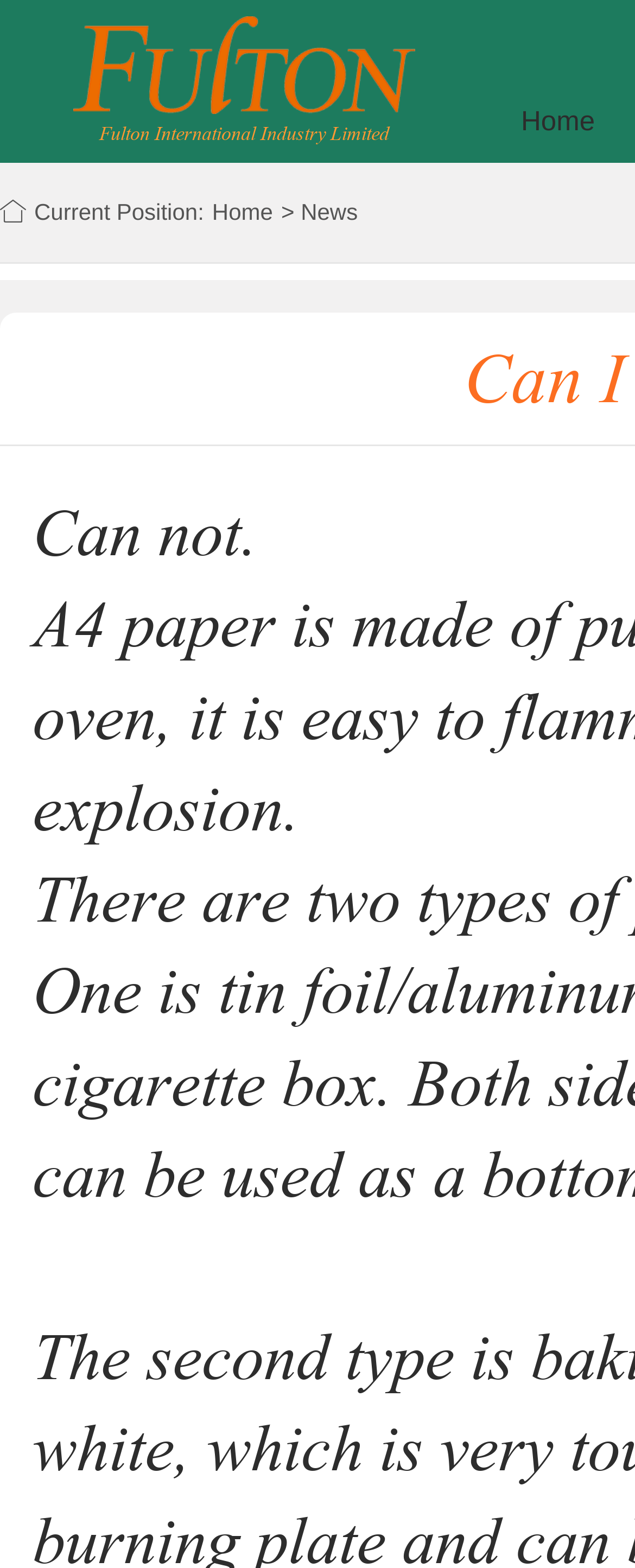Refer to the screenshot and give an in-depth answer to this question: How many links are there in the top navigation?

I counted the number of link elements in the top navigation area, which are 'Home' and 'News', so there are 2 links.